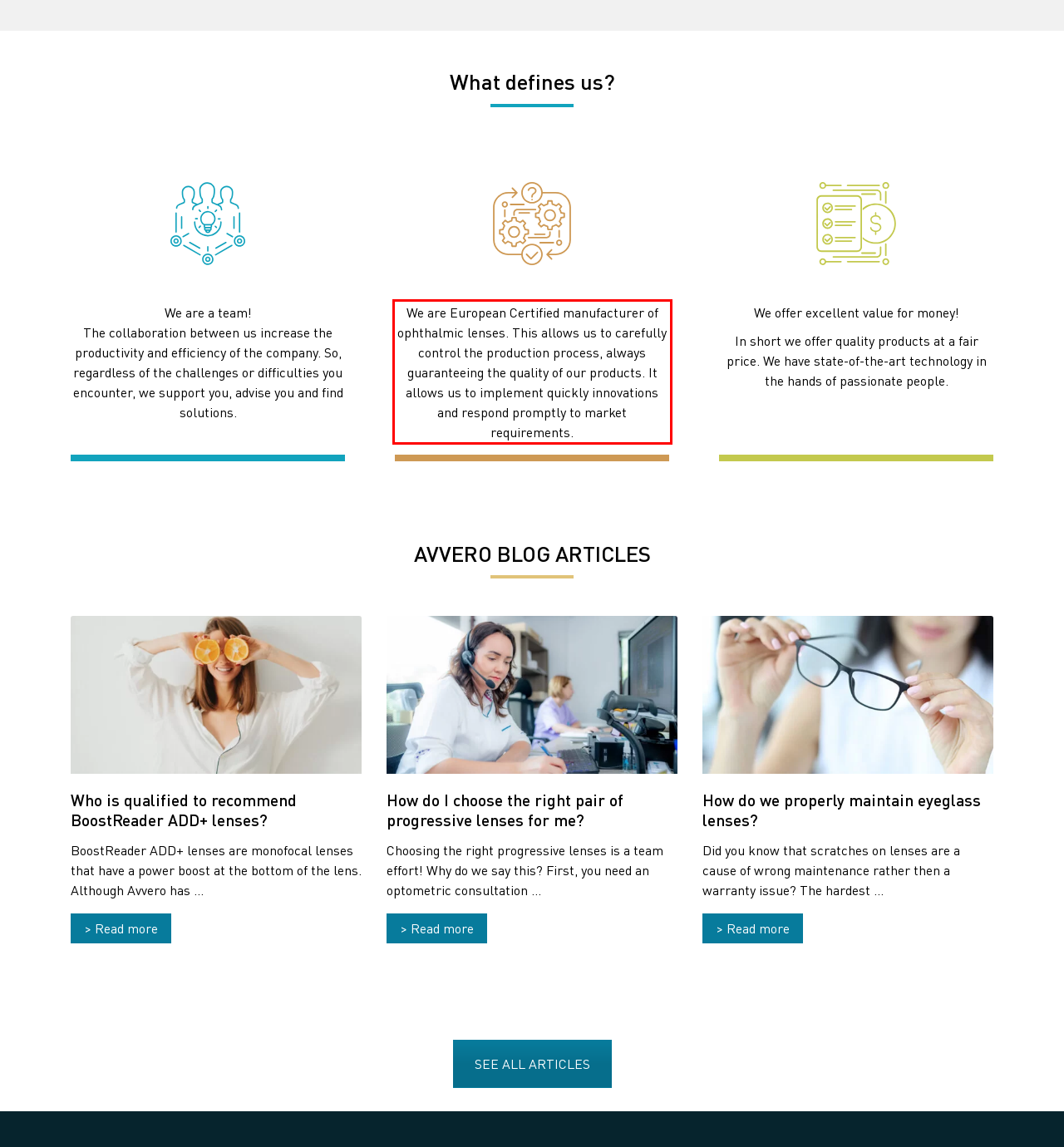You have a webpage screenshot with a red rectangle surrounding a UI element. Extract the text content from within this red bounding box.

We are European Certified manufacturer of ophthalmic lenses. This allows us to carefully control the production process, always guaranteeing the quality of our products. It allows us to implement quickly innovations and respond promptly to market requirements.